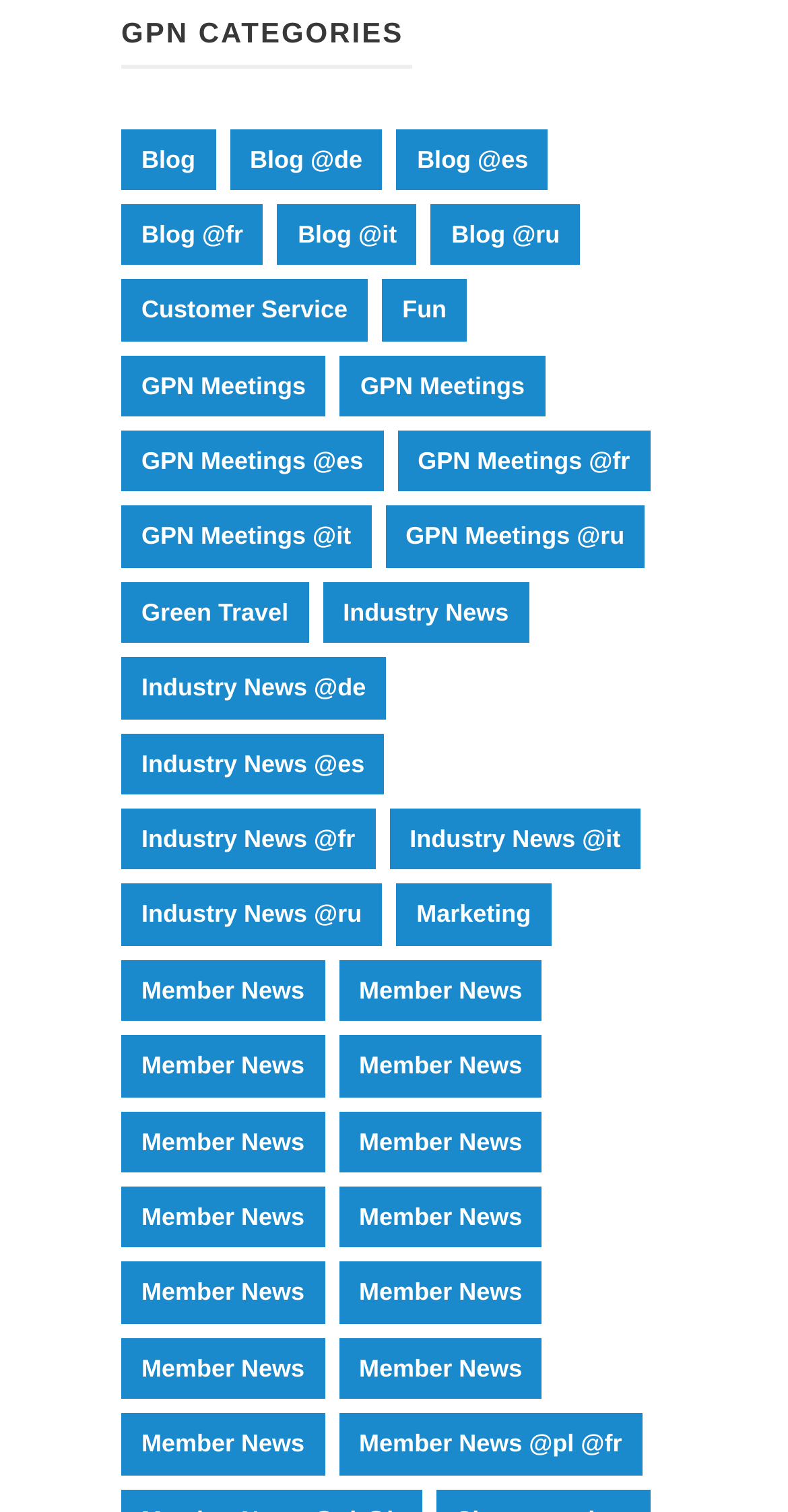What is the category with the most items?
Please answer the question with a detailed response using the information from the screenshot.

I counted the number of items for each category and found that 'Member News' has the most items, with a total of 435 items in one of its links.